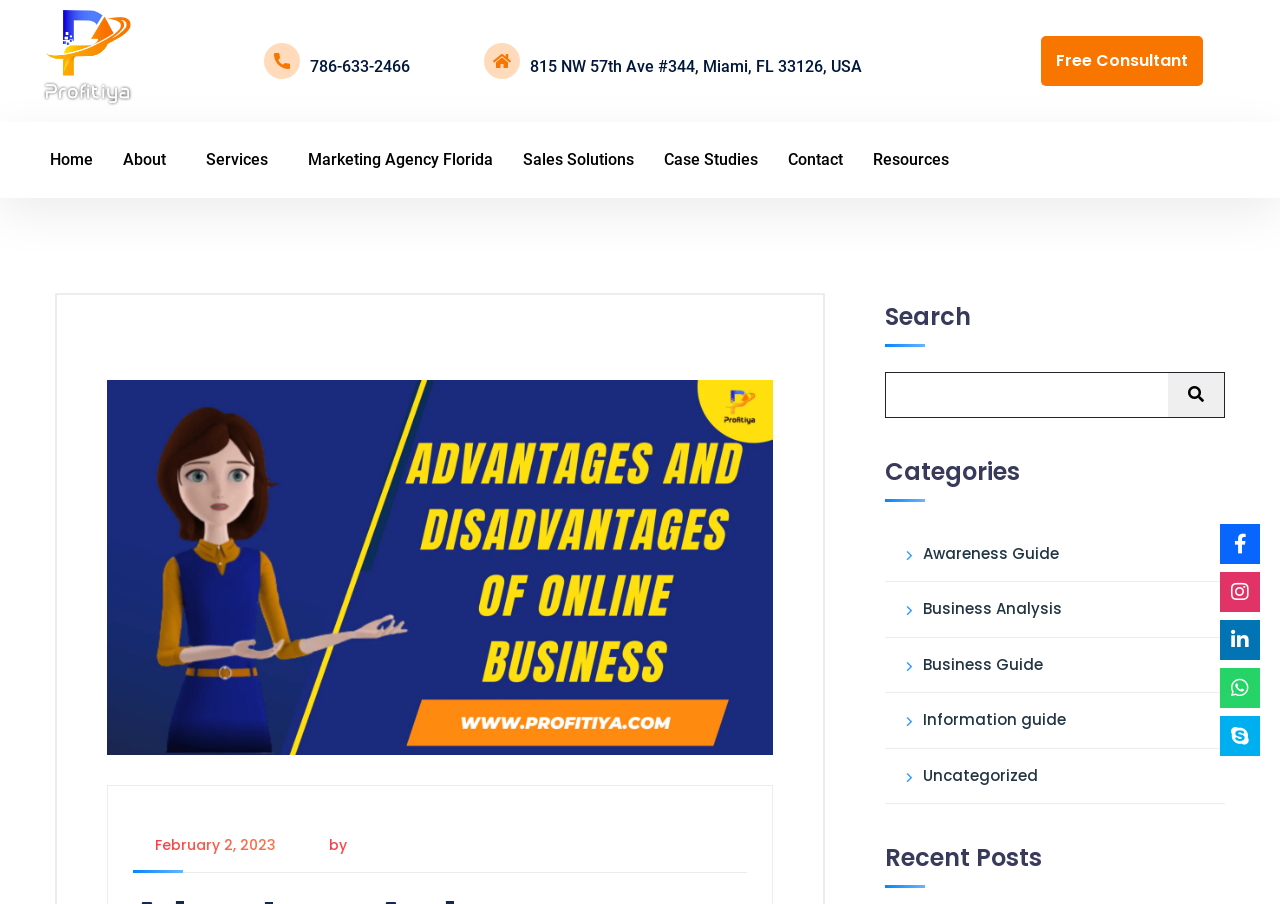Describe all the key features of the webpage in detail.

This webpage is about the advantages and disadvantages of online business in 2023, providing helpful advice. At the top left, there is a link to "Profitiya" accompanied by an image with the same name. Below this, there is a phone number "786-633-2466" and an address "815 NW 57th Ave #344, Miami, FL 33126, USA". 

On the top right, there is a link to "Free Consultant". Above the main content, there is a navigation menu with links to "Home", "About", "Services", "Marketing Agency Florida", "Sales Solutions", "Case Studies", "Contact", and "Resources". 

The main content is headed by an image titled "Advantages And Disadvantages Of Online Business". Below this, there is a date "February 2, 2023" and an author "Profitiya Agency". 

On the right side, there is a search bar with a search button and a heading "Search". Below this, there are headings for "Categories" and "Recent Posts". Under "Categories", there are links to various guides and resources. Under "Recent Posts", there is no content. 

At the bottom right, there are social media links represented by icons.